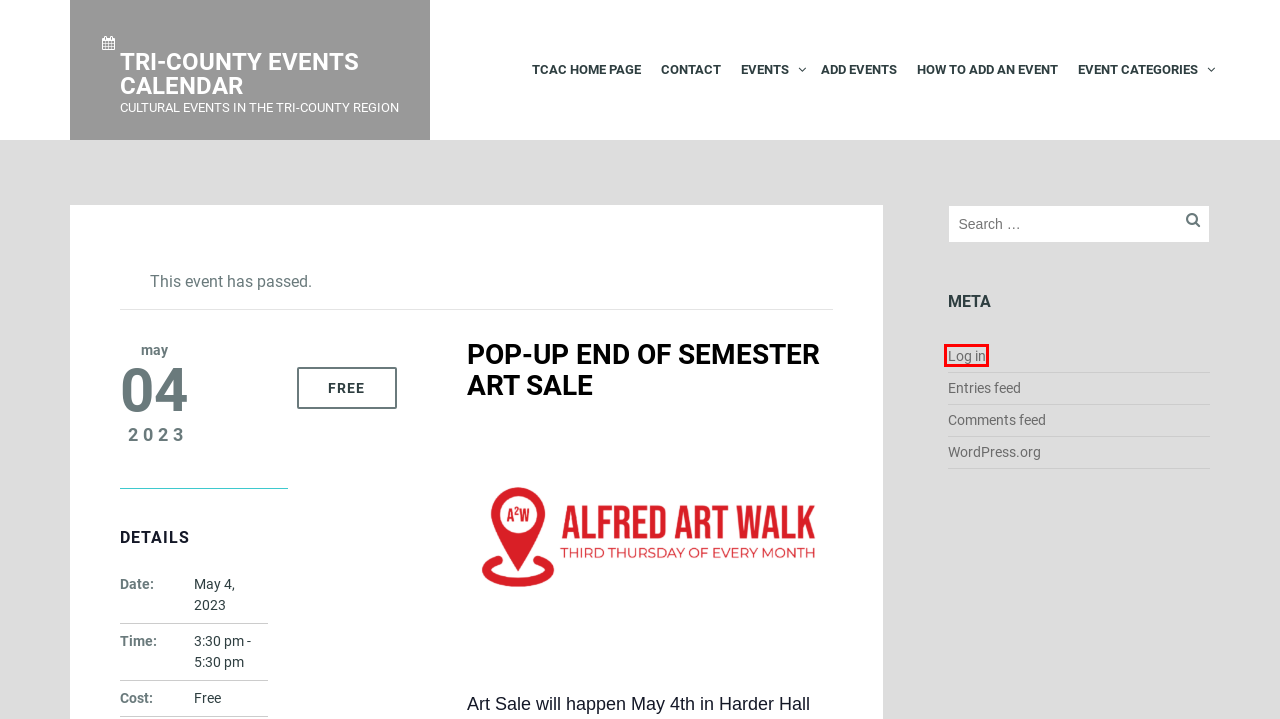Review the screenshot of a webpage that includes a red bounding box. Choose the webpage description that best matches the new webpage displayed after clicking the element within the bounding box. Here are the candidates:
A. Log In ‹ Tri-County Events Calendar — WordPress
B. -
C. Contact – Tri-County Events Calendar
D. Tri-County Events Calendar – Cultural Events in the Tri-County Region
E. Comments for Tri-County Events Calendar
F. How to Add an Event – Tri-County Events Calendar
G. Blog Tool, Publishing Platform, and CMS – WordPress.org
H. Tri-County Events Calendar

A